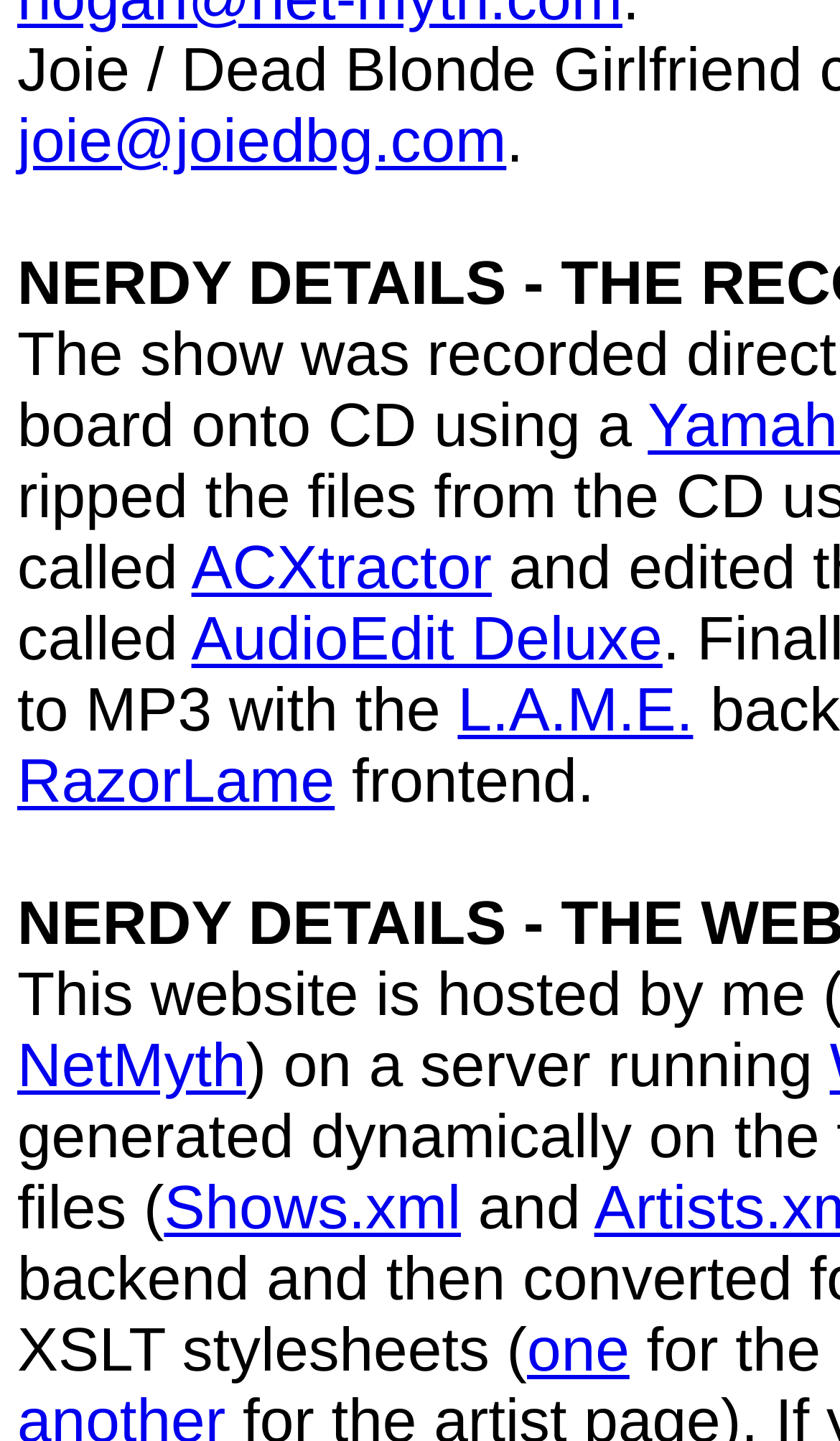Determine the bounding box coordinates of the clickable region to carry out the instruction: "contact joie".

[0.021, 0.075, 0.603, 0.123]